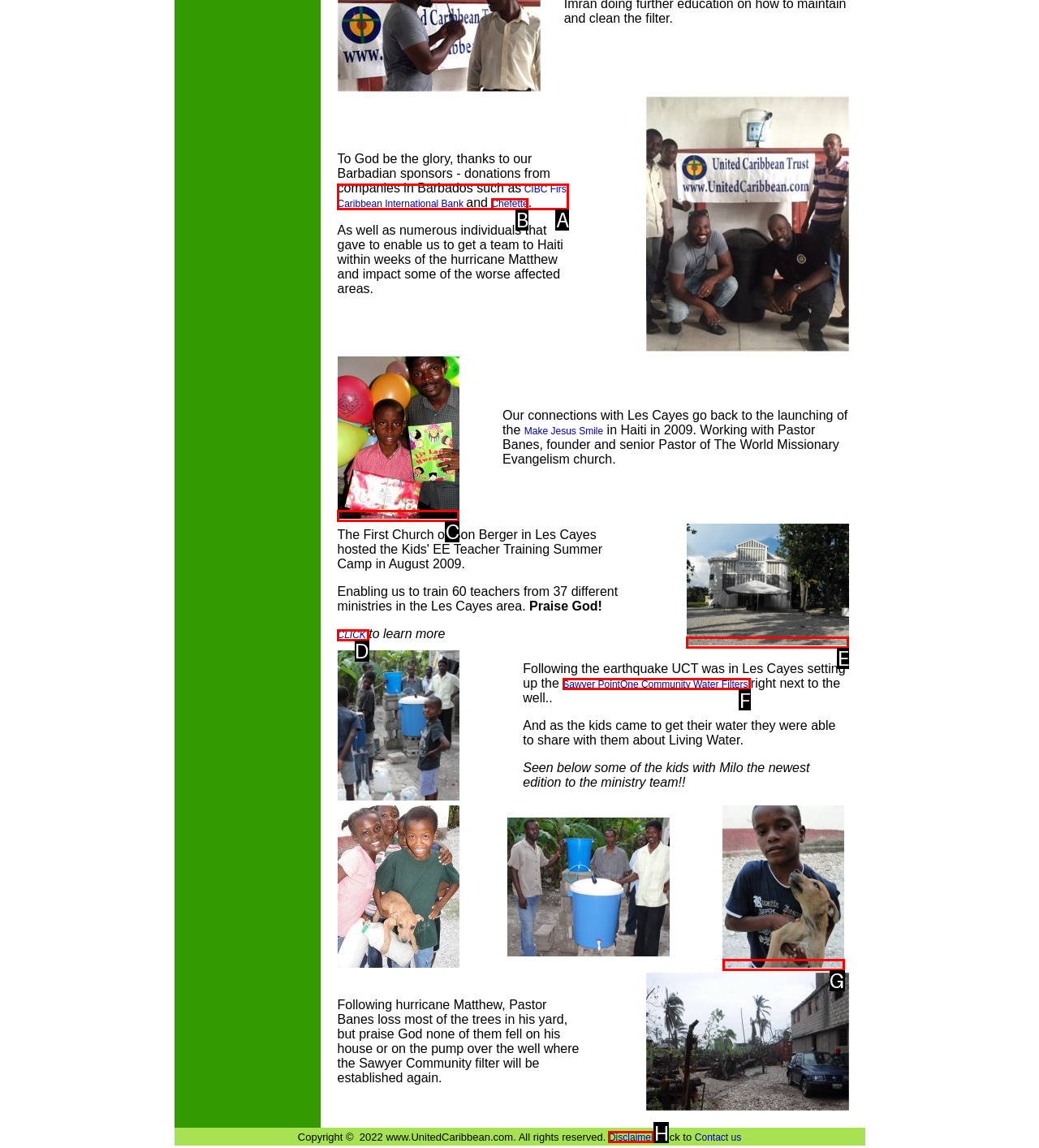Determine which HTML element matches the given description: Sawyer PointOne Community Water Filters. Provide the corresponding option's letter directly.

F